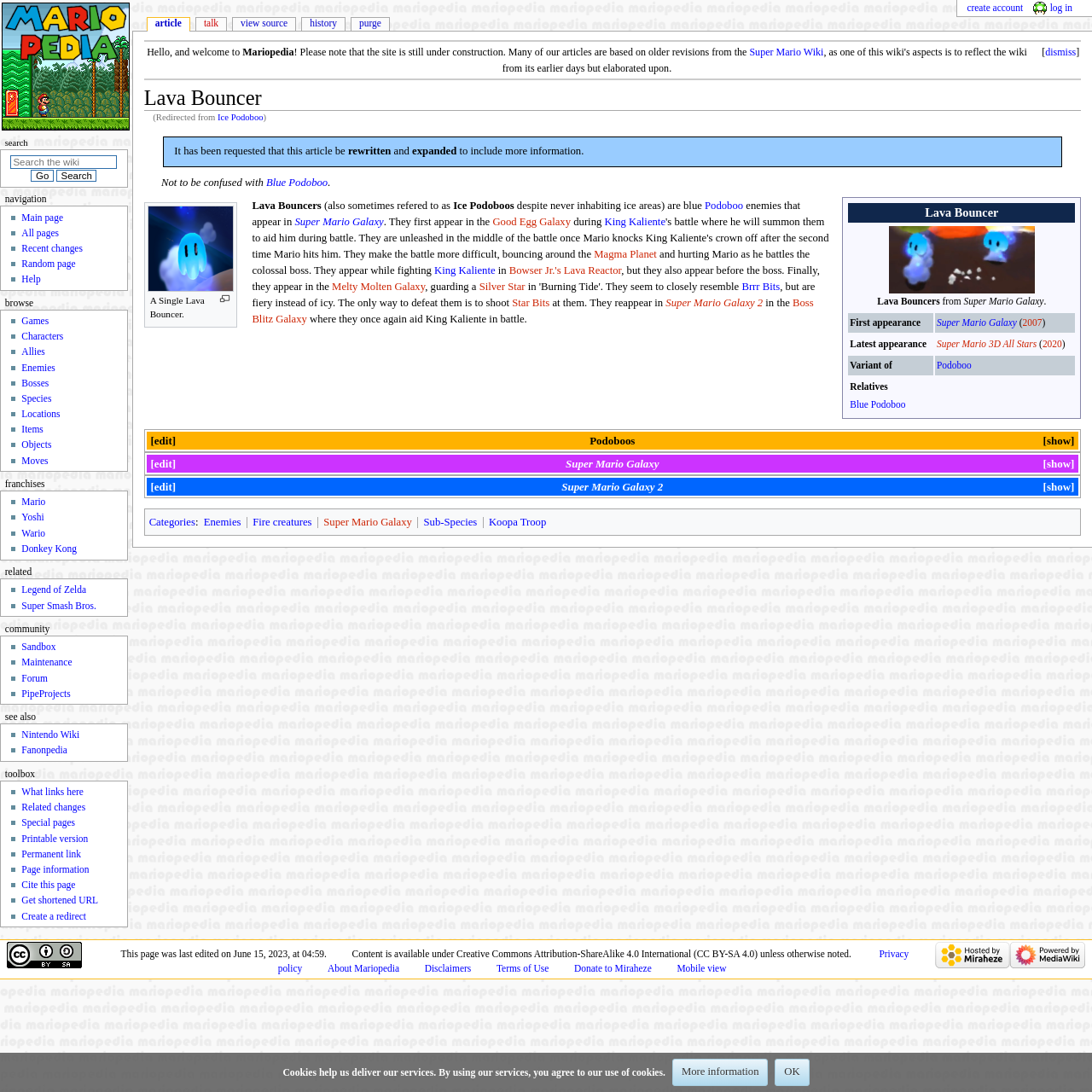Please identify the bounding box coordinates of the clickable area that will allow you to execute the instruction: "Follow the link to Super Mario Wiki".

[0.686, 0.042, 0.754, 0.053]